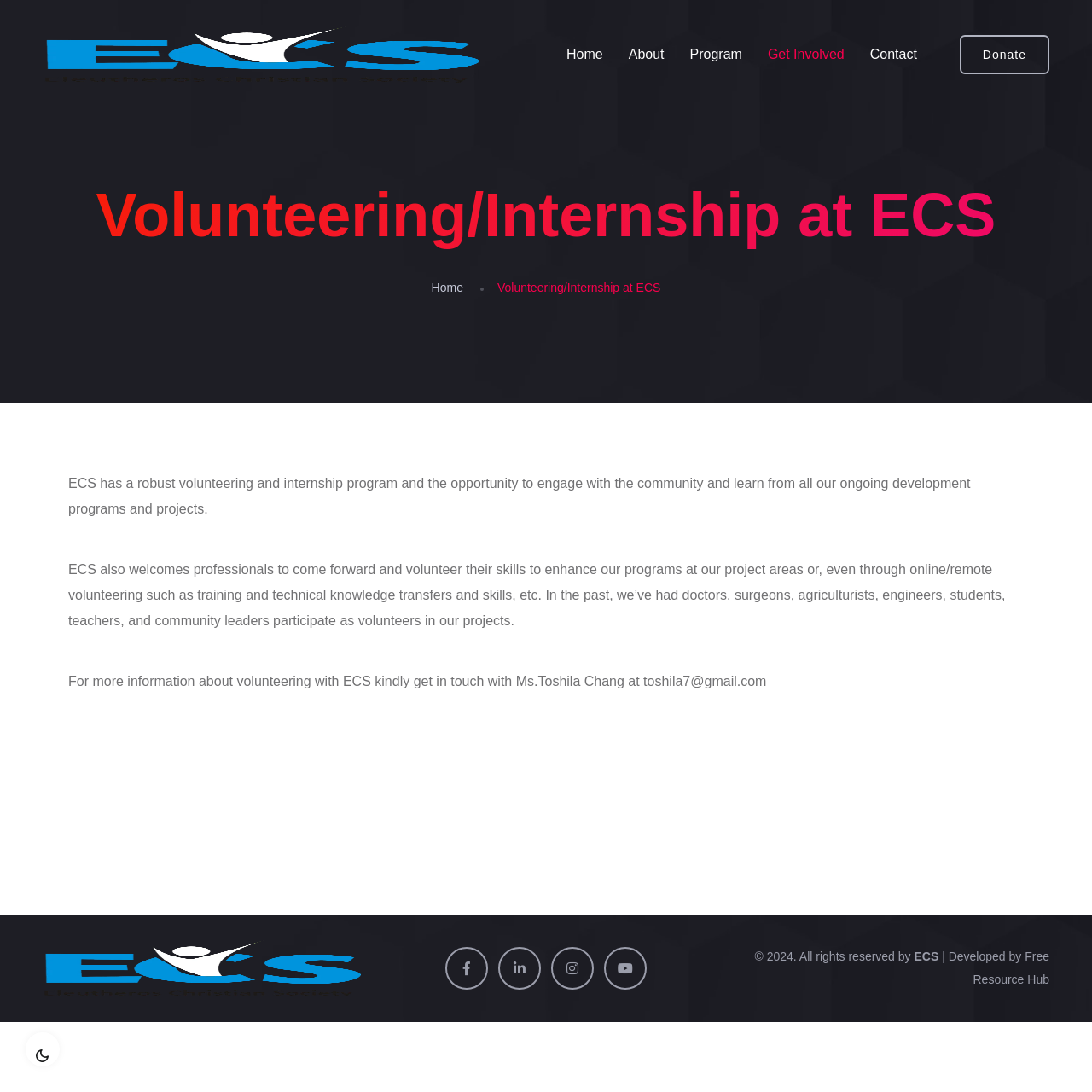Highlight the bounding box of the UI element that corresponds to this description: "Free Resource Hub".

[0.891, 0.87, 0.961, 0.903]